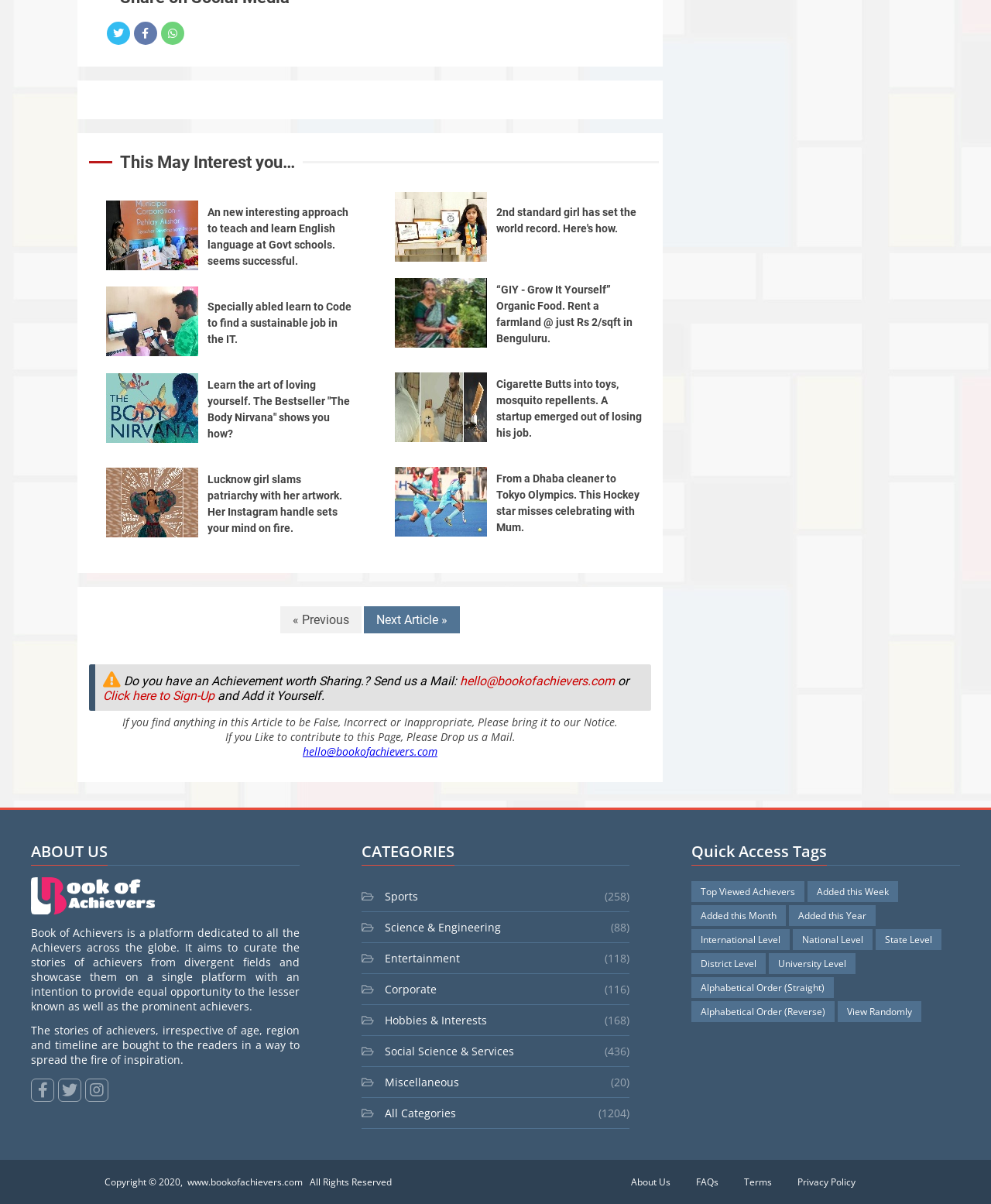What is the function of the '« Previous' and 'Next Article »' links?
Respond with a short answer, either a single word or a phrase, based on the image.

To navigate articles